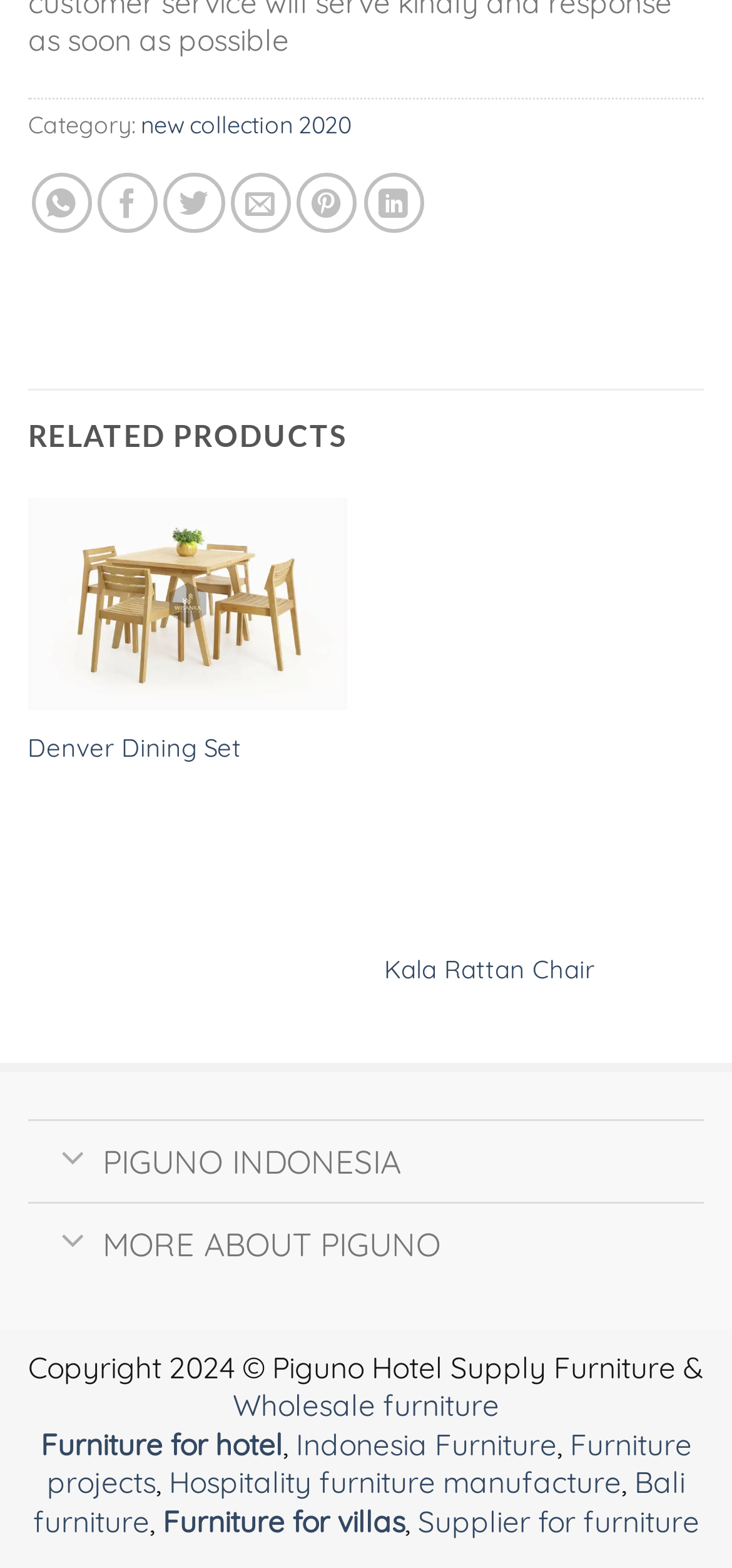Please locate the clickable area by providing the bounding box coordinates to follow this instruction: "Share on WhatsApp".

[0.042, 0.11, 0.125, 0.149]